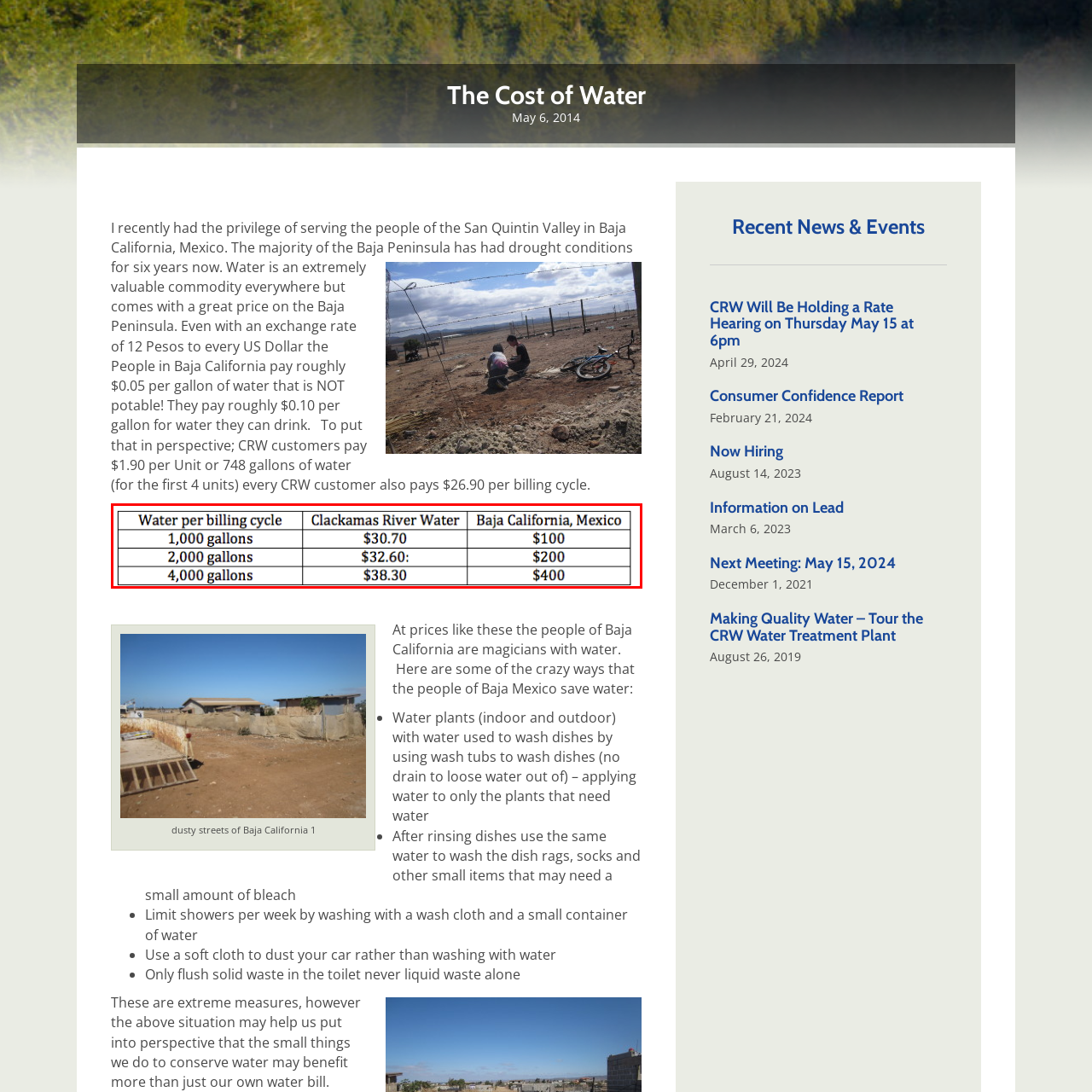How much more does 4,000 gallons of water cost in Baja California compared to Clackamas?
Pay attention to the image part enclosed by the red bounding box and answer the question using a single word or a short phrase.

$361.70